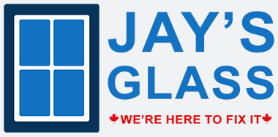Respond with a single word or phrase to the following question: What is the business's focus on?

Glass-related services